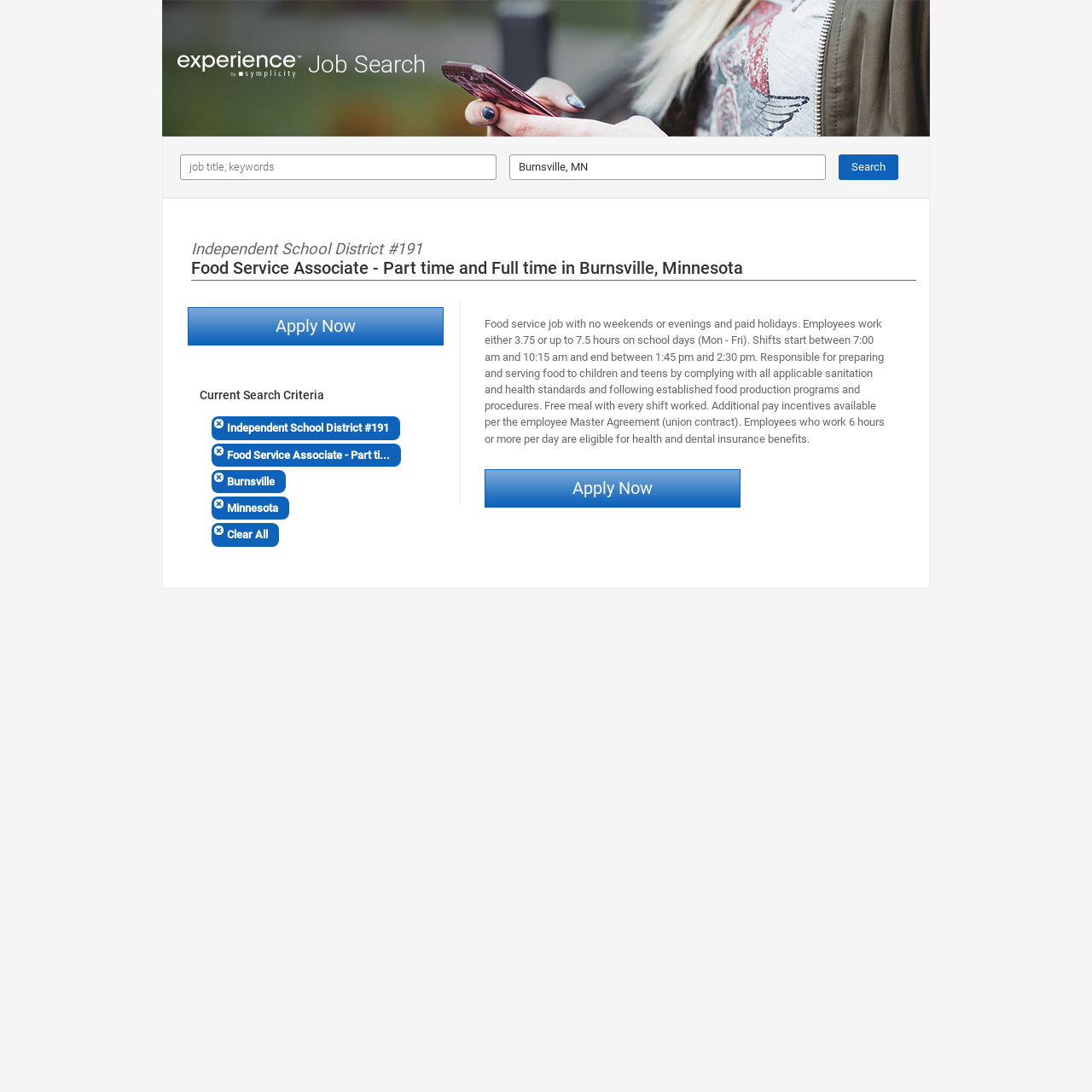Locate the bounding box coordinates of the clickable element to fulfill the following instruction: "Click on the 'Search' button". Provide the coordinates as four float numbers between 0 and 1 in the format [left, top, right, bottom].

[0.768, 0.141, 0.823, 0.165]